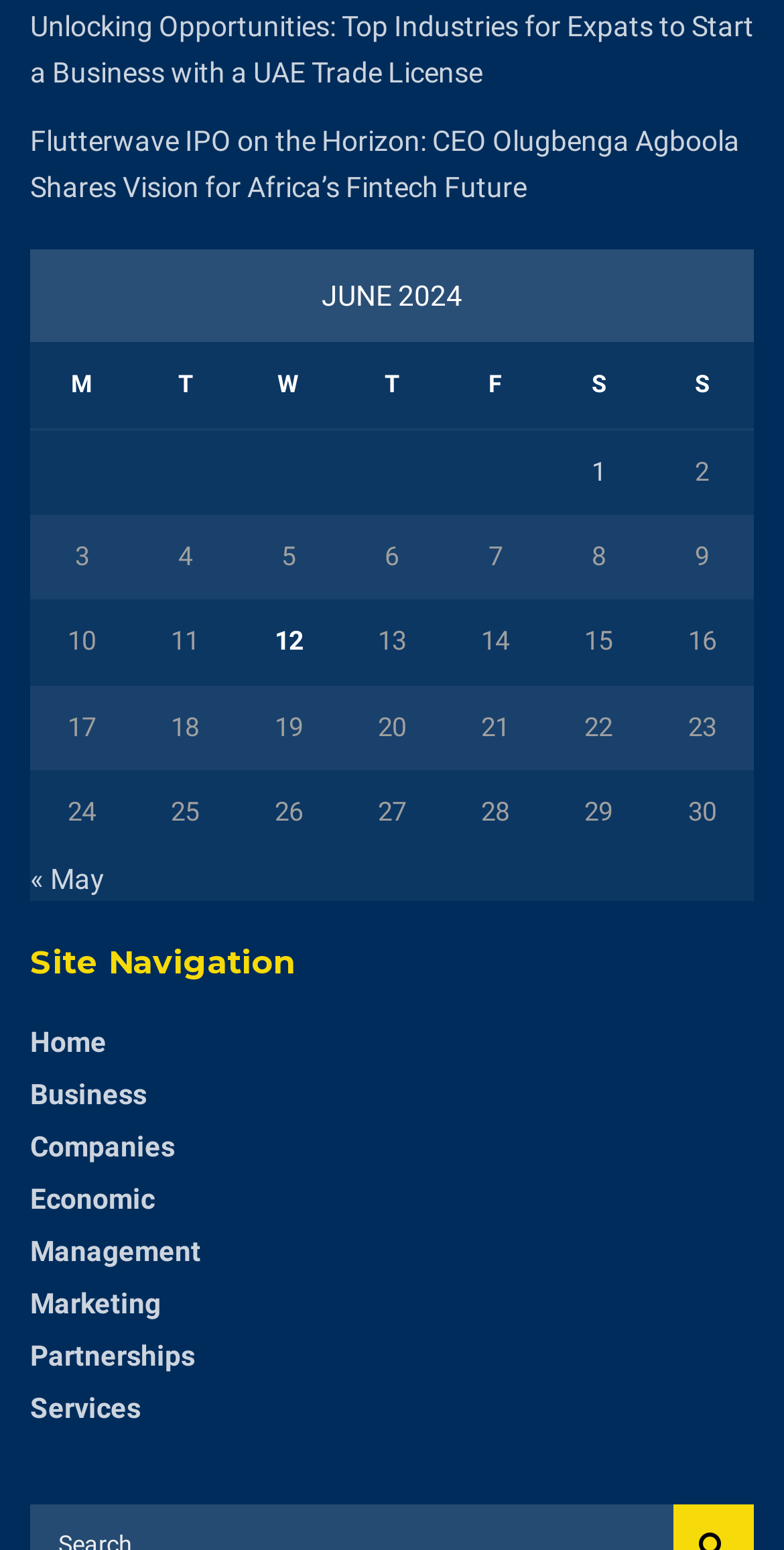What is the purpose of the navigation section at the bottom of the webpage?
Provide a one-word or short-phrase answer based on the image.

To navigate to previous and next months